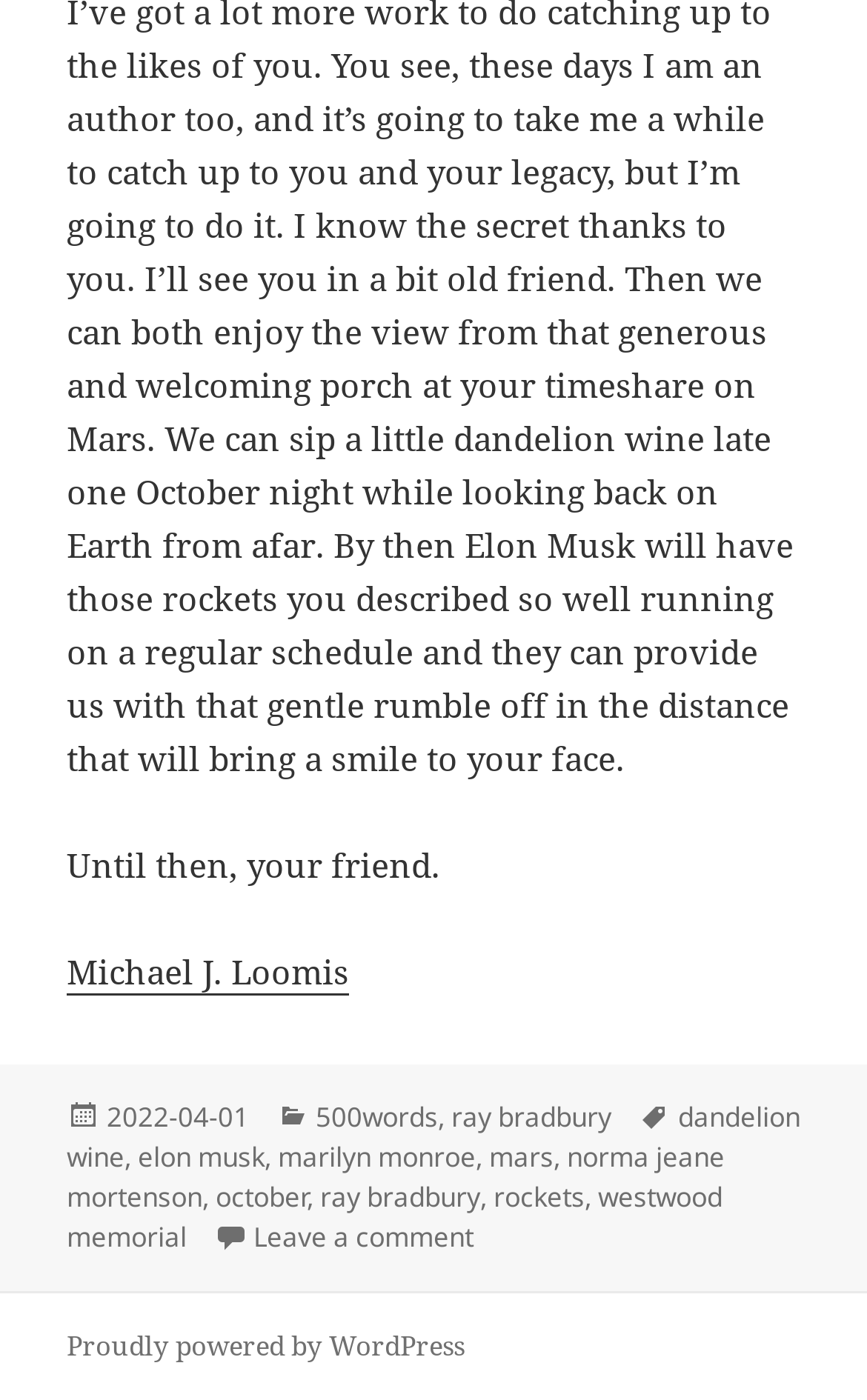What is the name of the person mentioned in the first link?
Ensure your answer is thorough and detailed.

The first link on the webpage has the text 'Michael J. Loomis', which suggests that it is the name of a person.